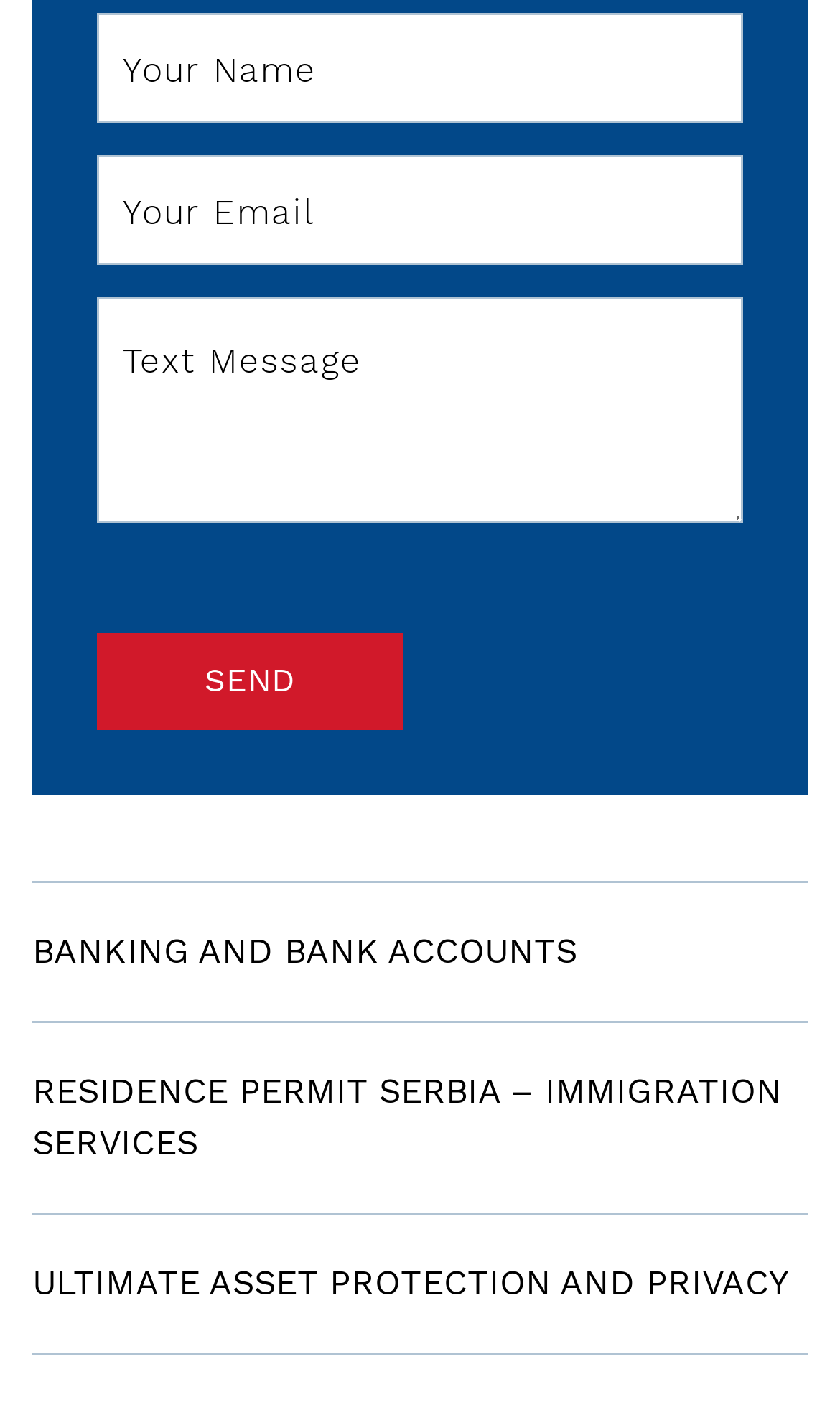Please give a one-word or short phrase response to the following question: 
How many links are there below the form?

3